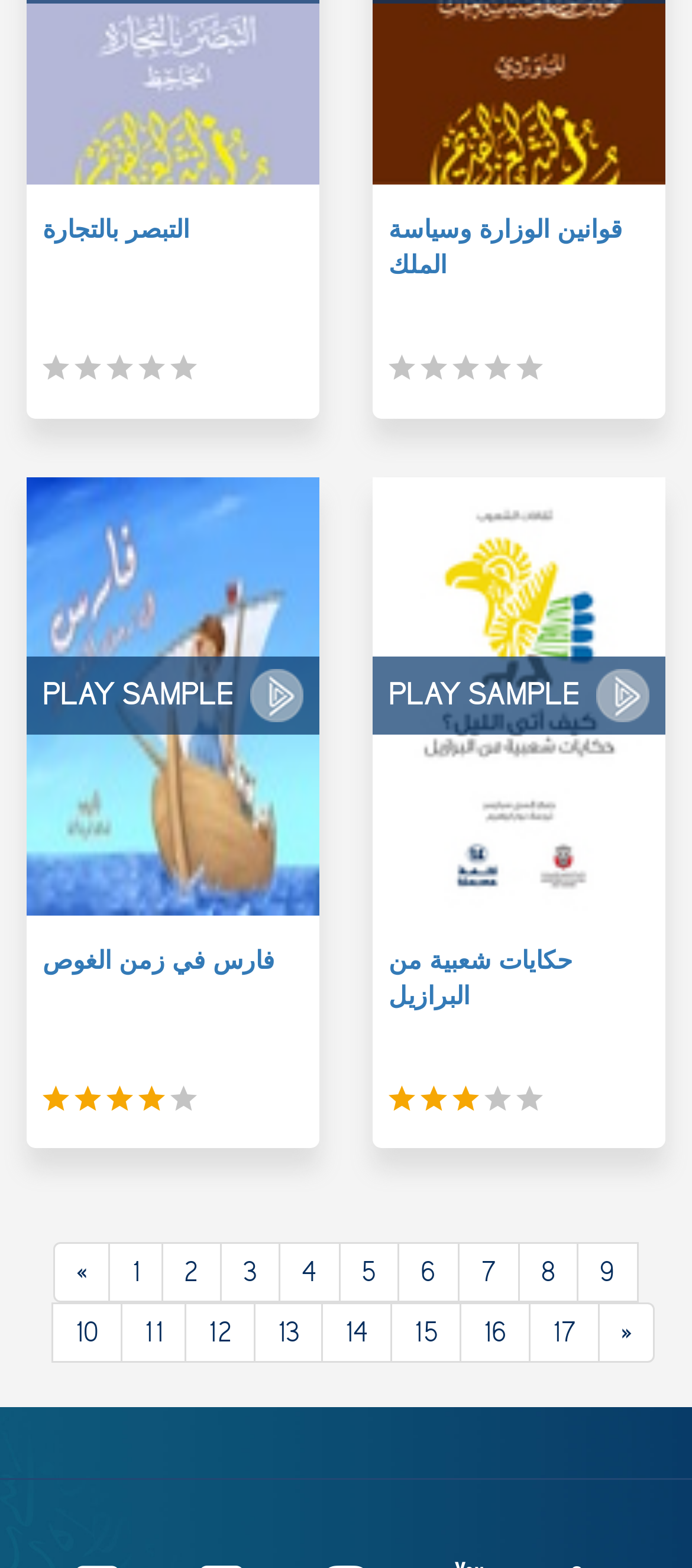Refer to the image and provide a thorough answer to this question:
What is the title of the second link?

The second link on the webpage has the title 'قوانين الوزارة وسياسة الملك', which can be found by examining the OCR text of the link element with ID 743.